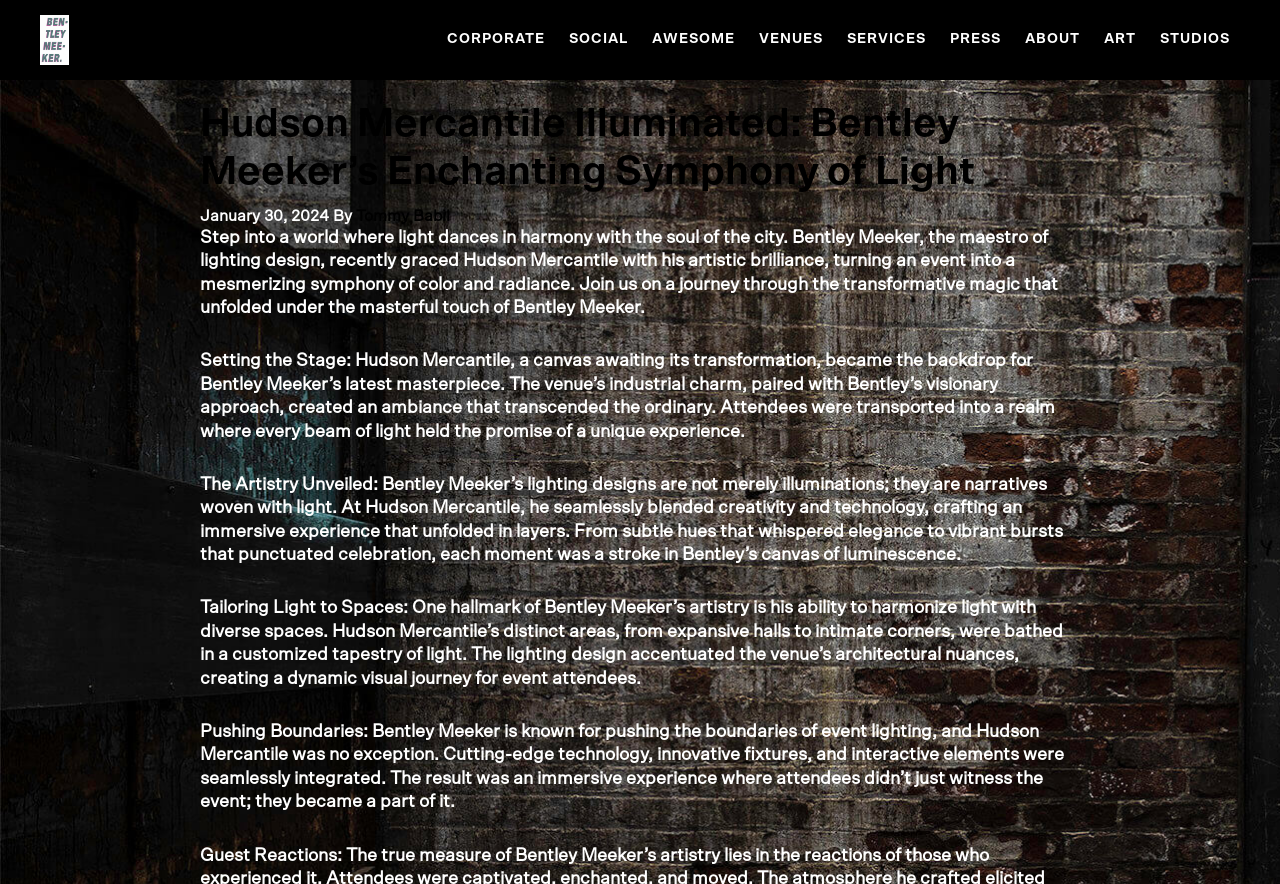Create an elaborate caption for the webpage.

The webpage is about NYC gatherings, specifically featuring an event at Hudson Mercantile illuminated by Bentley Meeker's lighting design. At the top, there are two "Skip to" links, followed by a link to "BENTLEY MEEKER". Below this, a main navigation menu spans across the page, containing links to "CORPORATE", "SOCIAL", "AWESOME", "VENUES", "SERVICES", "PRESS", "ABOUT", "ART", and "STUDIOS".

The main content area is divided into sections, with a large header section that takes up about a quarter of the page. This section features a heading that reads "Hudson Mercantile Illuminated: Bentley Meeker’s Enchanting Symphony of Light", accompanied by a link to the same title. Below this, there is a time stamp indicating "January 30, 2024", followed by a text "By Tommy Babil".

The main article begins with a paragraph that describes Bentley Meeker's lighting design, followed by several sections that delve into the details of the event. These sections include "Setting the Stage", "The Artistry Unveiled", "Tailoring Light to Spaces", and "Pushing Boundaries". Each section features a mix of text and links, with the text describing the event and the links providing additional information or references.

Throughout the article, there are several links to "Hudson Mercantile", "Bentley Meeker", and "Bentley Meeker’s lighting designs", which suggest that these are important entities related to the event. The text is well-structured and easy to follow, with clear headings and concise paragraphs that provide a detailed description of the event.